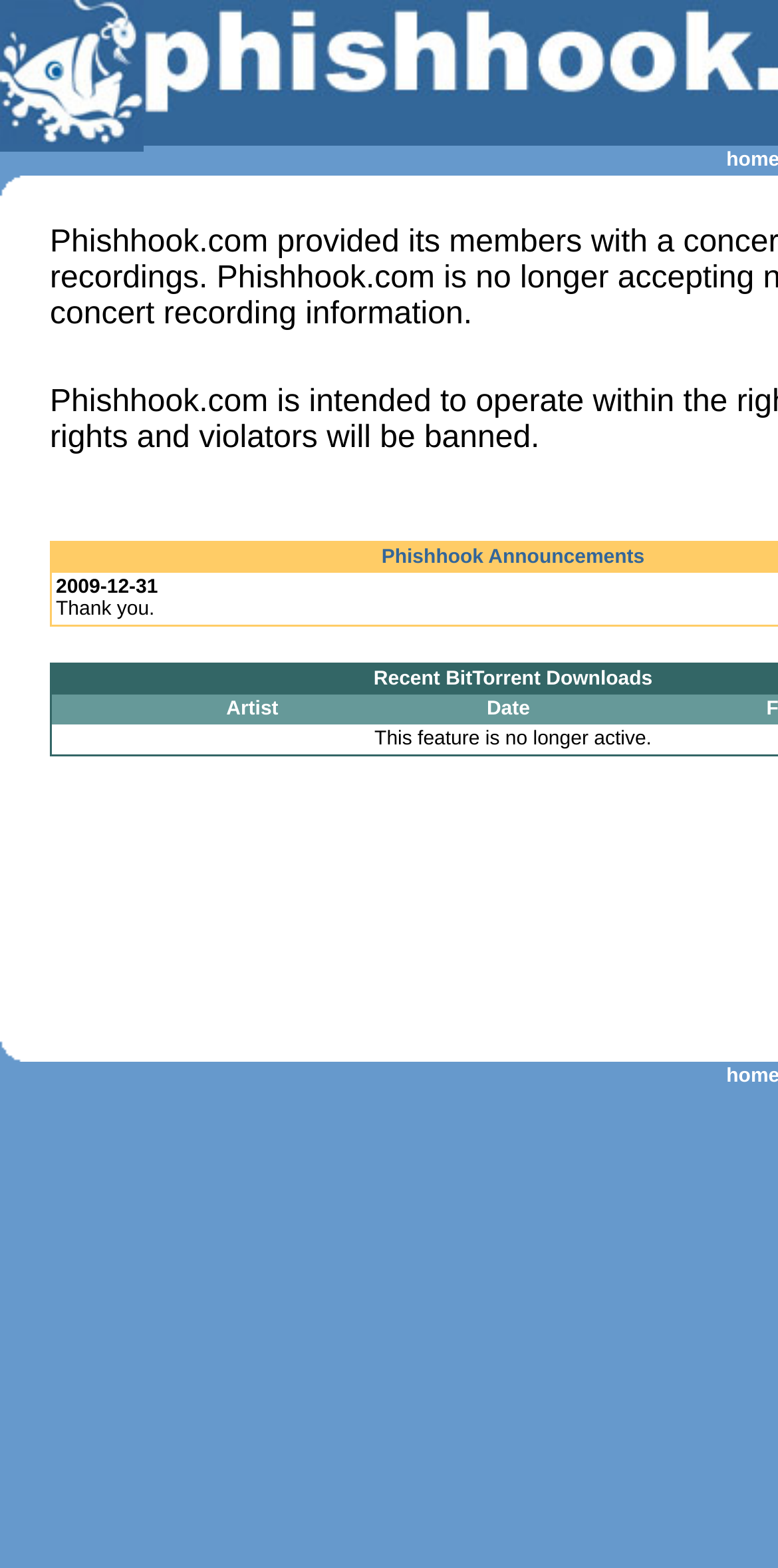Describe all significant elements and features of the webpage.

The webpage appears to be the homepage of phishhook.com. At the top-left corner, there is a logo of phishhook.com, which is an image linked to the website's homepage. Below the logo, there is a table with three rows. The first row contains a small image. The second row has a grid with three columns, displaying information about artists and dates. The columns are labeled as "Artist" and "Date", with a blank column in between. The third row contains another small image.

The layout of the webpage is simple, with a focus on the logo and the table containing the grid. The images are scattered throughout the table, but they do not seem to be the main content of the webpage. The text content is minimal, with only column headers and a single character "\xa0" in the grid.